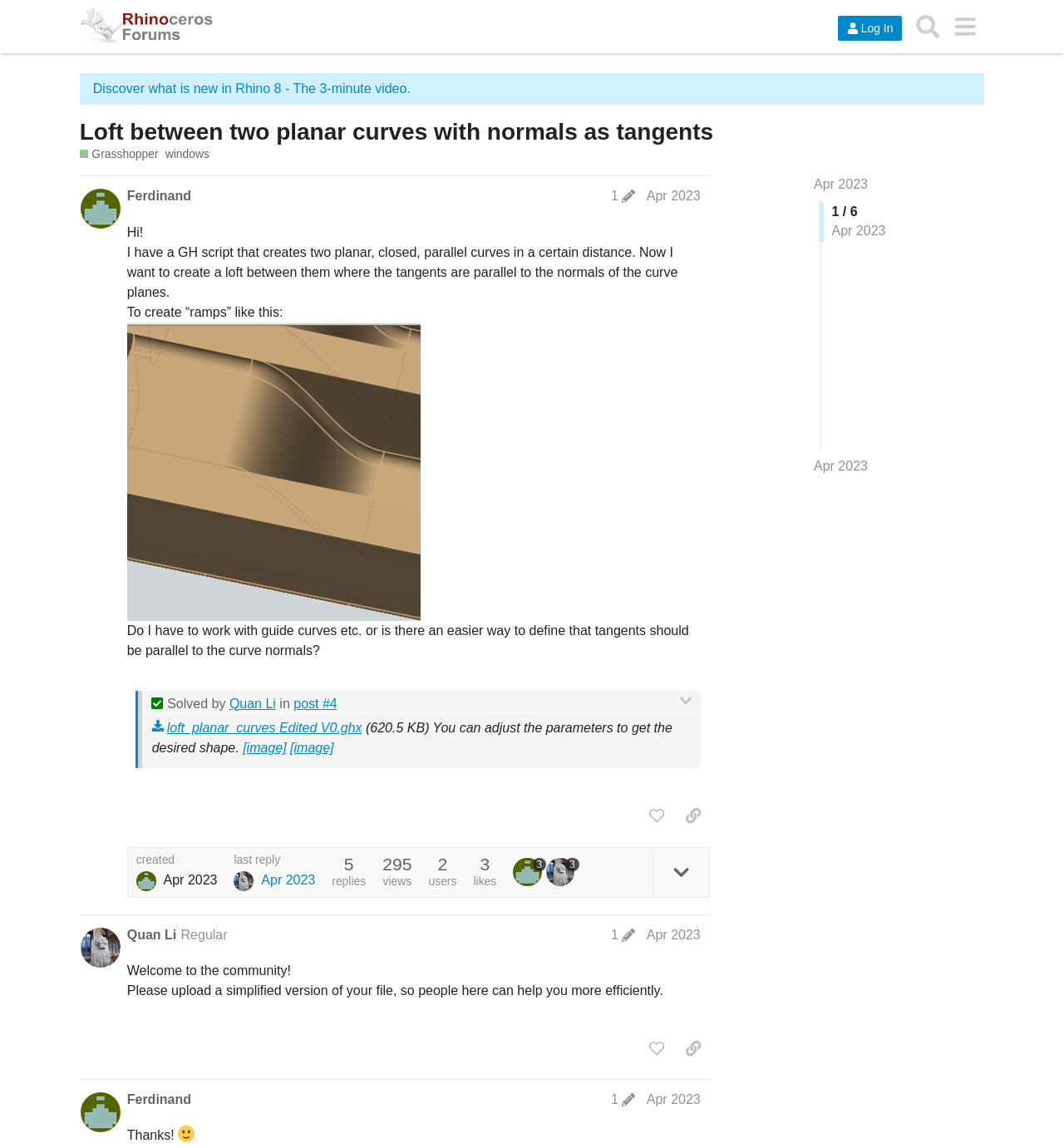How many posts are there in this discussion?
Make sure to answer the question with a detailed and comprehensive explanation.

There are at least two posts in this discussion because there are two regions labeled as 'post #1 by @Ferdinand' and 'post #2 by @Quan_Li', indicating that there are multiple posts in this conversation.